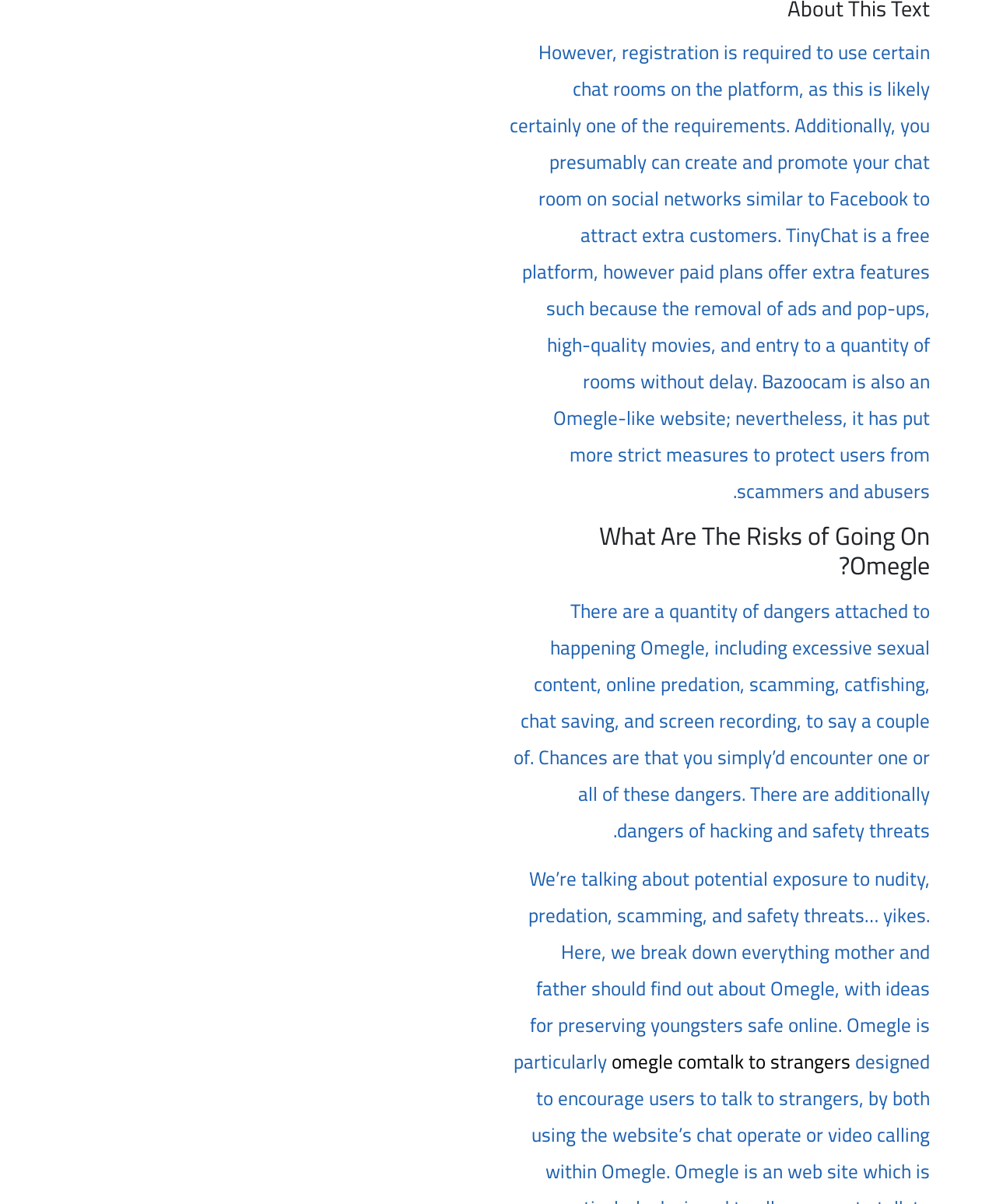Identify the bounding box coordinates for the UI element mentioned here: "omegle comtalk to strangers". Provide the coordinates as four float values between 0 and 1, i.e., [left, top, right, bottom].

[0.614, 0.866, 0.854, 0.896]